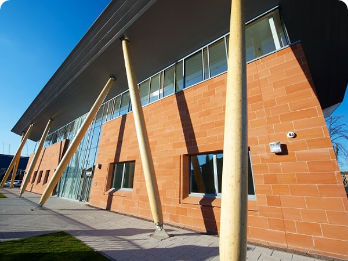Give a detailed account of everything present in the image.

The image showcases the exterior of the William Quarrier Conference Centre, highlighting its modern architectural design. The building features a striking combination of large glass windows and warm-toned stone façades, supported by elegantly slanted wooden pillars that add a unique aesthetic touch. The structure is set against a clear blue sky, emphasizing its contemporary style while blending harmoniously with the surrounding landscape. Well-maintained walkways are visible in the foreground, inviting visitors to explore this state-of-the-art facility, located conveniently less than 15 minutes from the city center. The overall impression is one of modernity and accessibility, suited for various events and gatherings.